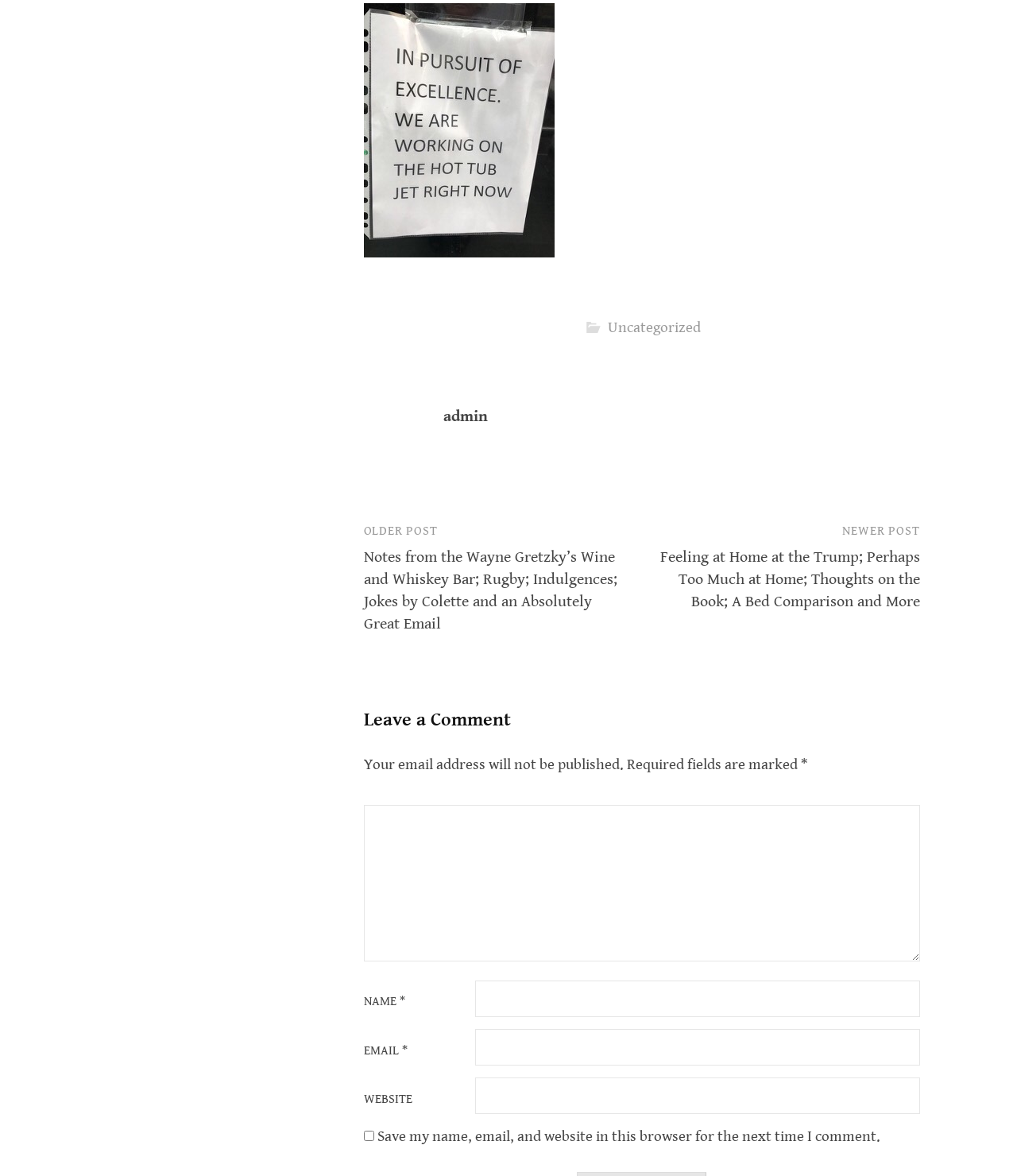Determine the bounding box for the HTML element described here: "Pin on Pinterest". The coordinates should be given as [left, top, right, bottom] with each number being a float between 0 and 1.

None